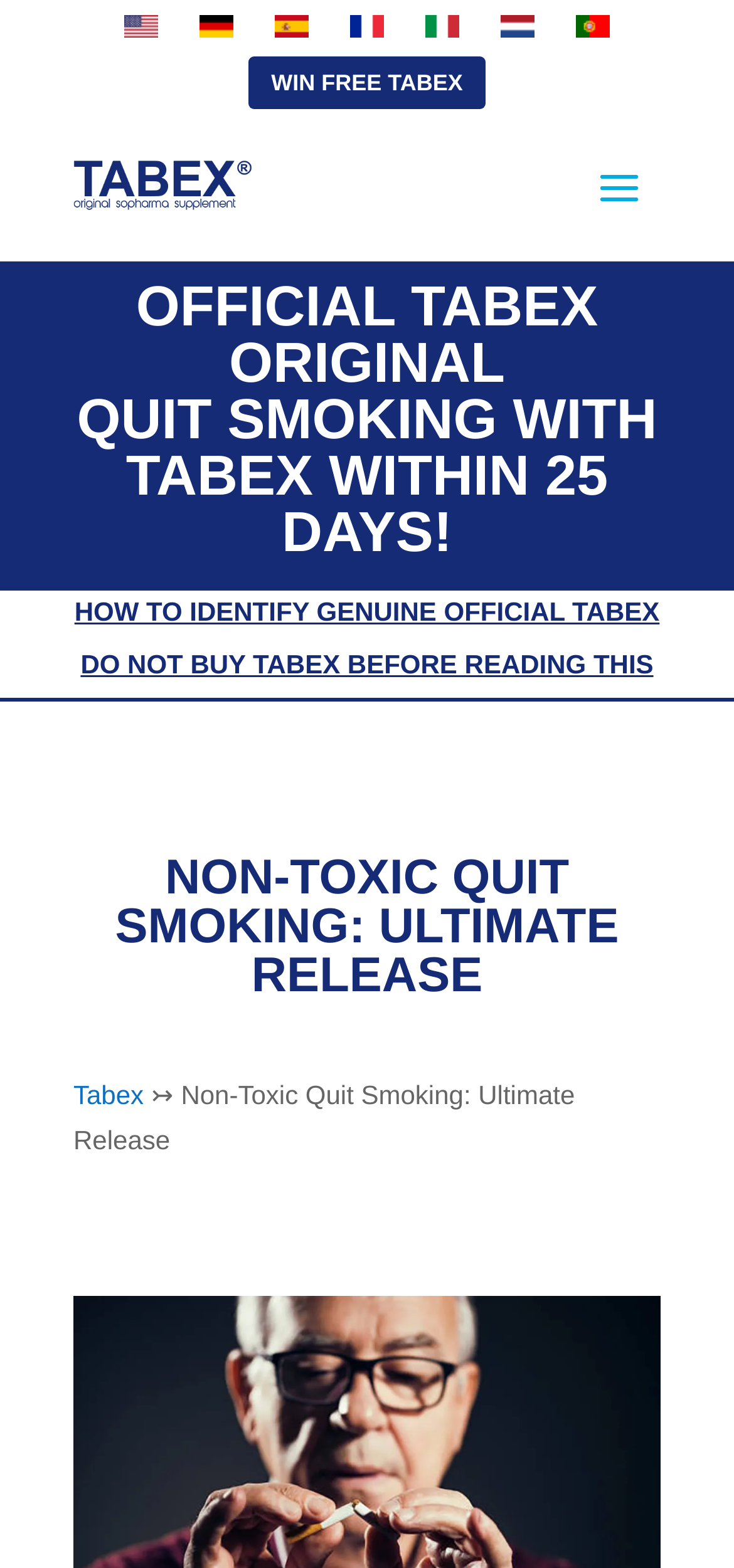Specify the bounding box coordinates (top-left x, top-left y, bottom-right x, bottom-right y) of the UI element in the screenshot that matches this description: Shopping Basket

None